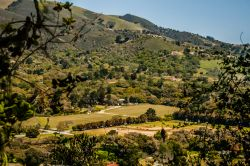Generate an elaborate description of what you see in the image.

The image captures a breathtaking landscape, showcasing a lush, rolling hillside covered in vibrant greenery. In the foreground, the scene is framed by leafy branches, adding depth and a sense of being immersed in nature. The middle section reveals a sprawling field with gentle curves, dotted with patches of trees and underbrush, highlighting the harmonious blend of cultivated land and untouched wilderness. The background is dominated by majestic mountains, their rugged contours softened by a blanket of vegetation, while the clear blue sky above adds a serene contrast to the rich earth tones below. This picturesque view evokes a sense of tranquility and connection to the natural world.